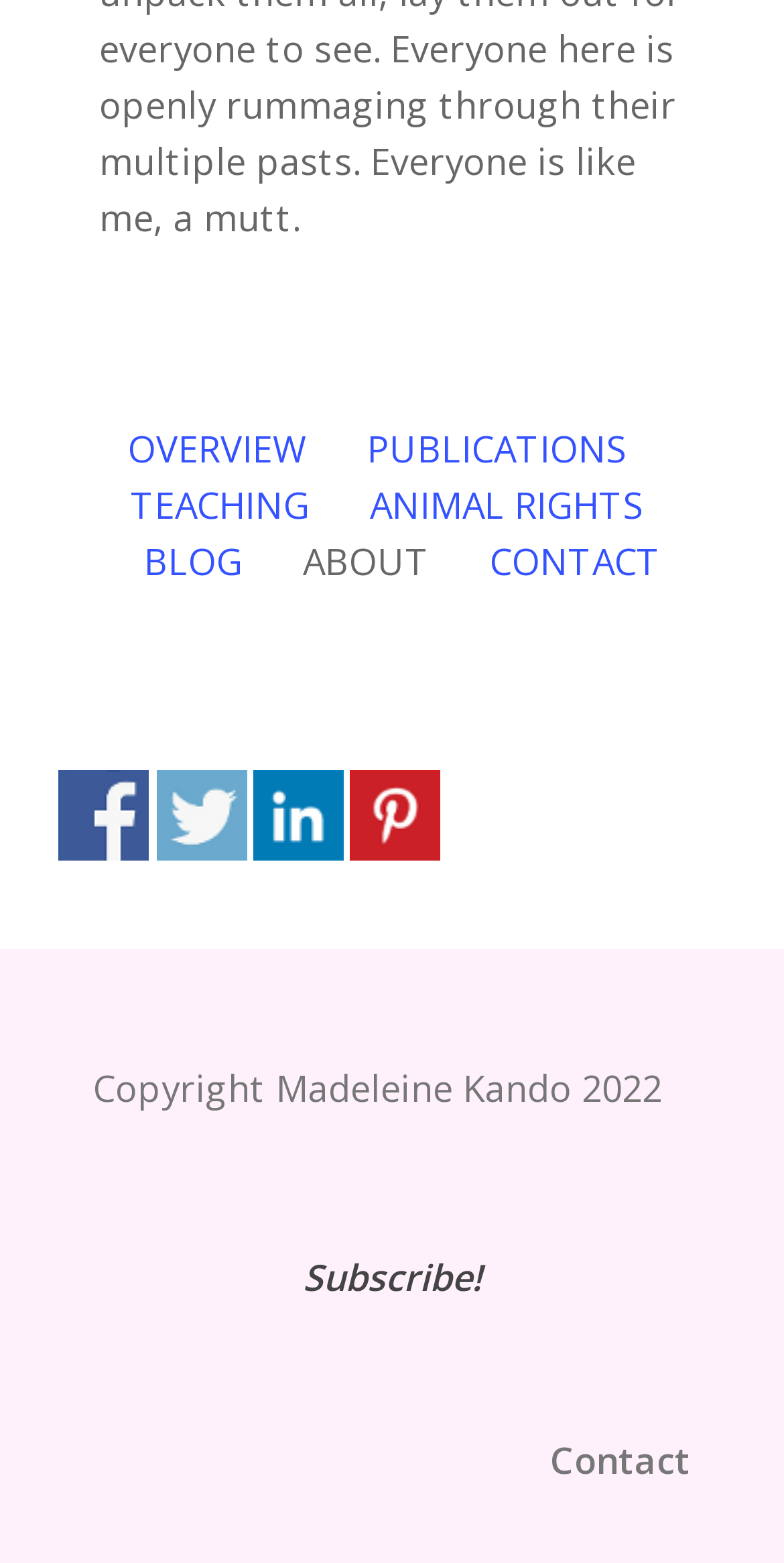Locate the bounding box coordinates of the clickable area needed to fulfill the instruction: "visit publications".

[0.468, 0.272, 0.799, 0.302]